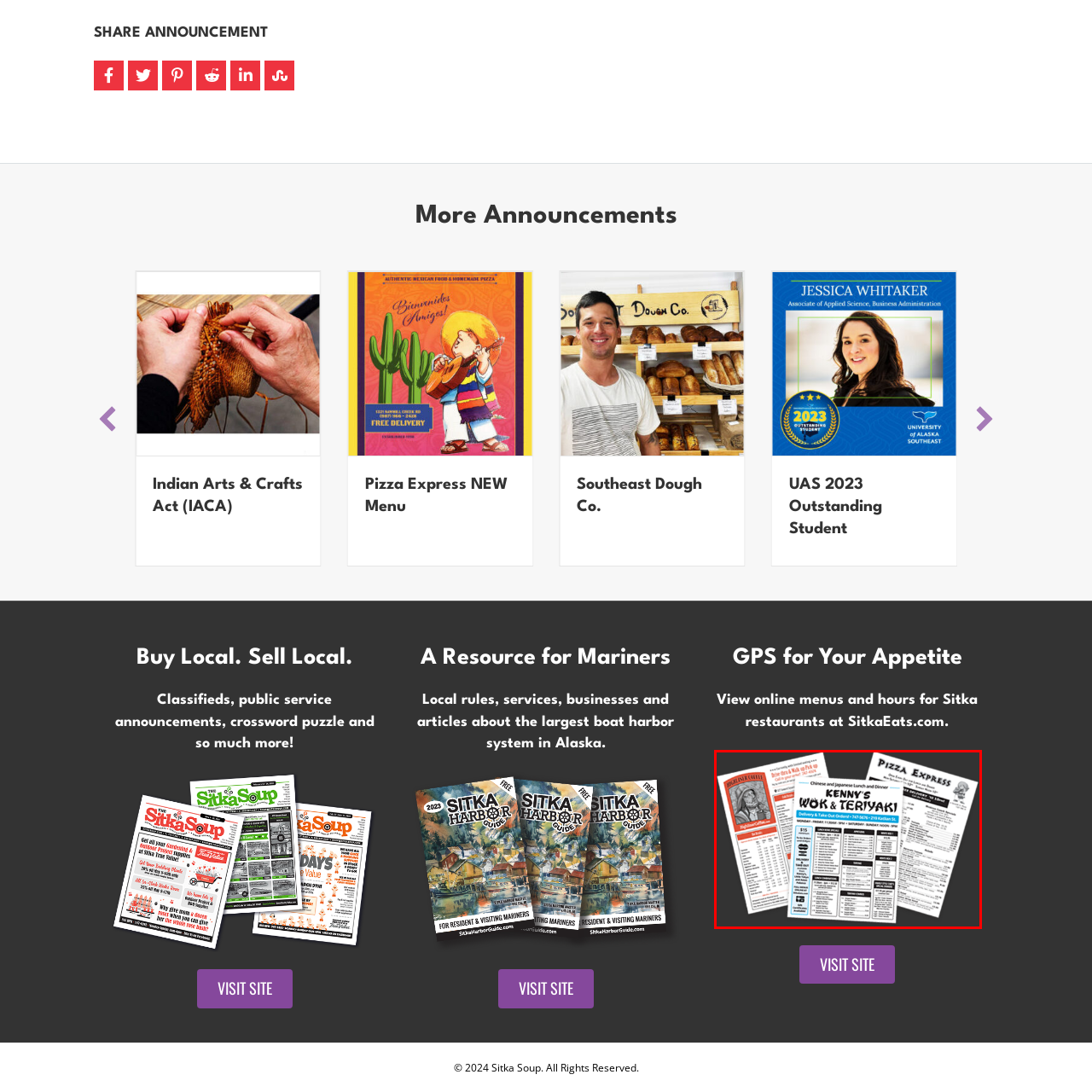Study the area of the image outlined in red and respond to the following question with as much detail as possible: What is the name of the restaurant on the right?

By looking at the image, I identified the restaurant on the right as Pizza Express, which is evident from the logo and menu offerings presented.